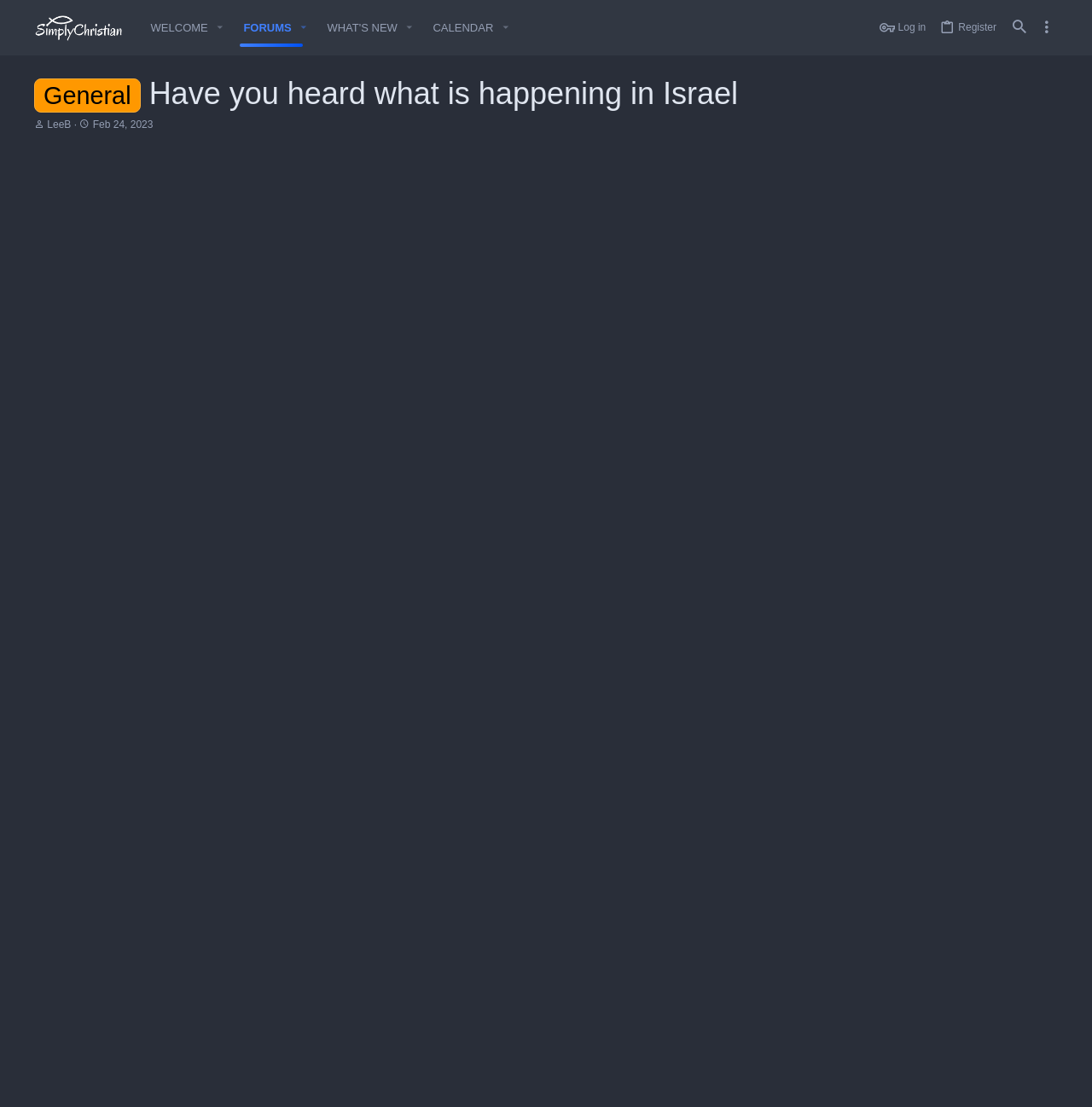Who is the author of the thread?
Utilize the information in the image to give a detailed answer to the question.

The author of the thread can be found at the top of the article section, where it says 'Thread starter' and 'LeeB' is mentioned as the author.